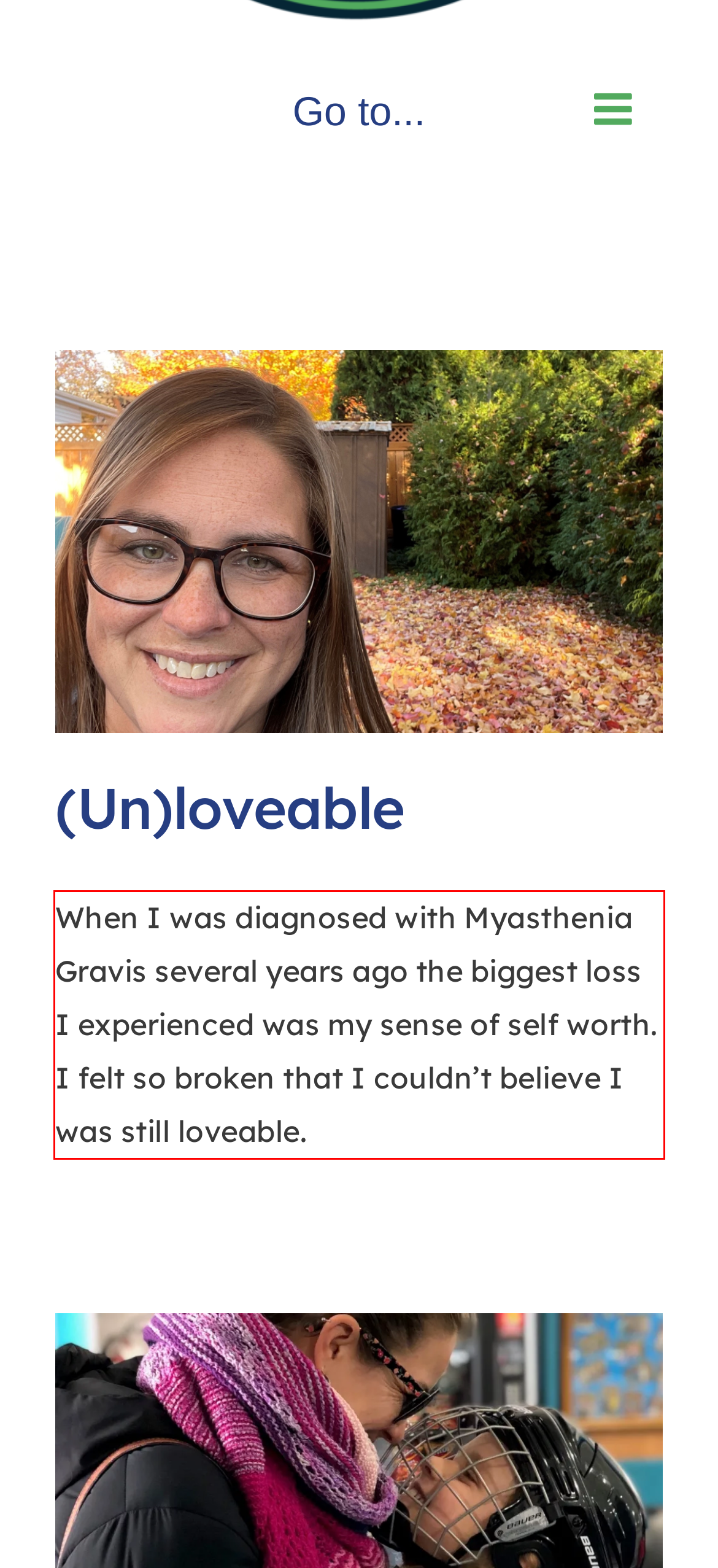With the given screenshot of a webpage, locate the red rectangle bounding box and extract the text content using OCR.

When I was diagnosed with Myasthenia Gravis several years ago the biggest loss I experienced was my sense of self worth. I felt so broken that I couldn’t believe I was still loveable.